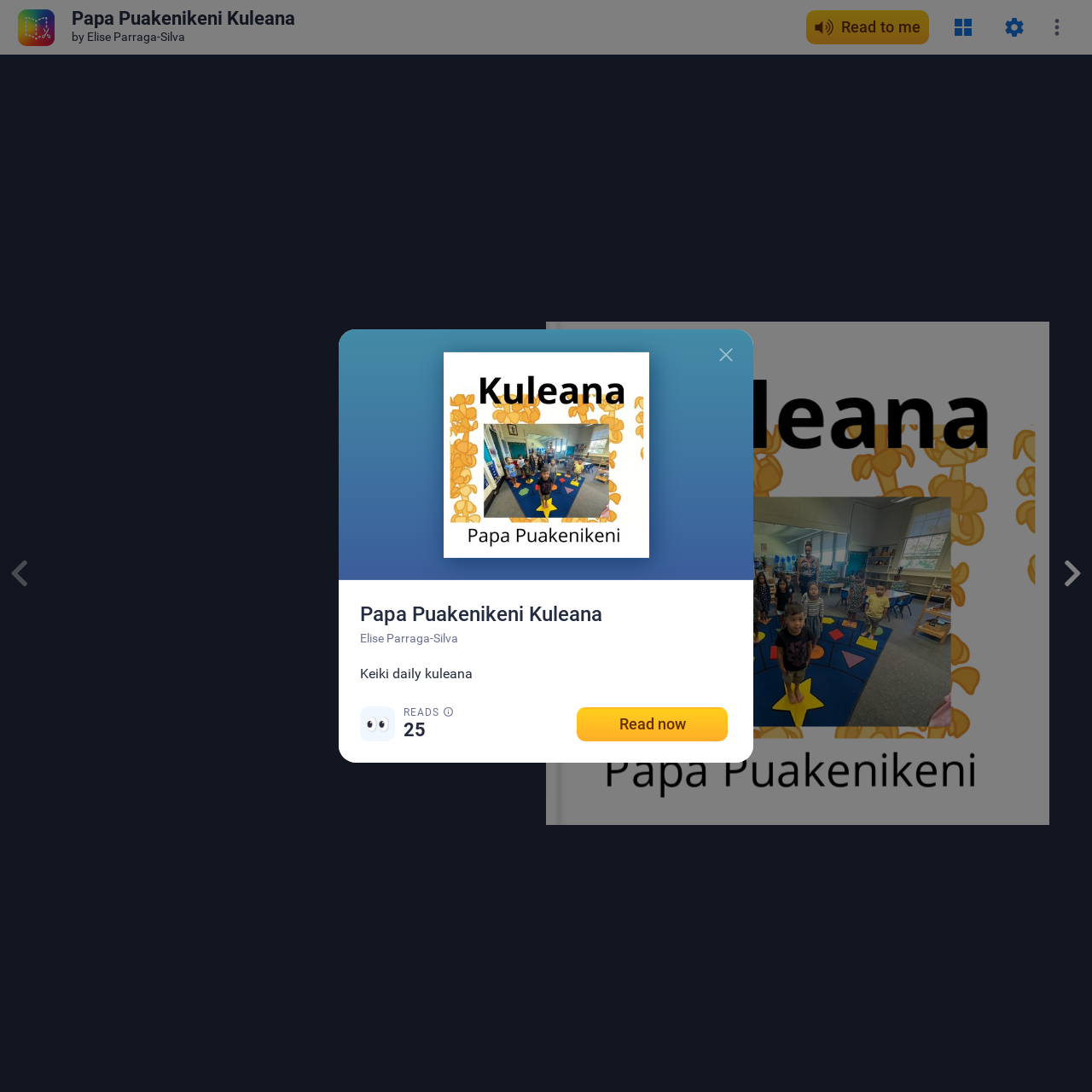Please provide the bounding box coordinates for the element that needs to be clicked to perform the instruction: "Read to me". The coordinates must consist of four float numbers between 0 and 1, formatted as [left, top, right, bottom].

[0.738, 0.009, 0.851, 0.041]